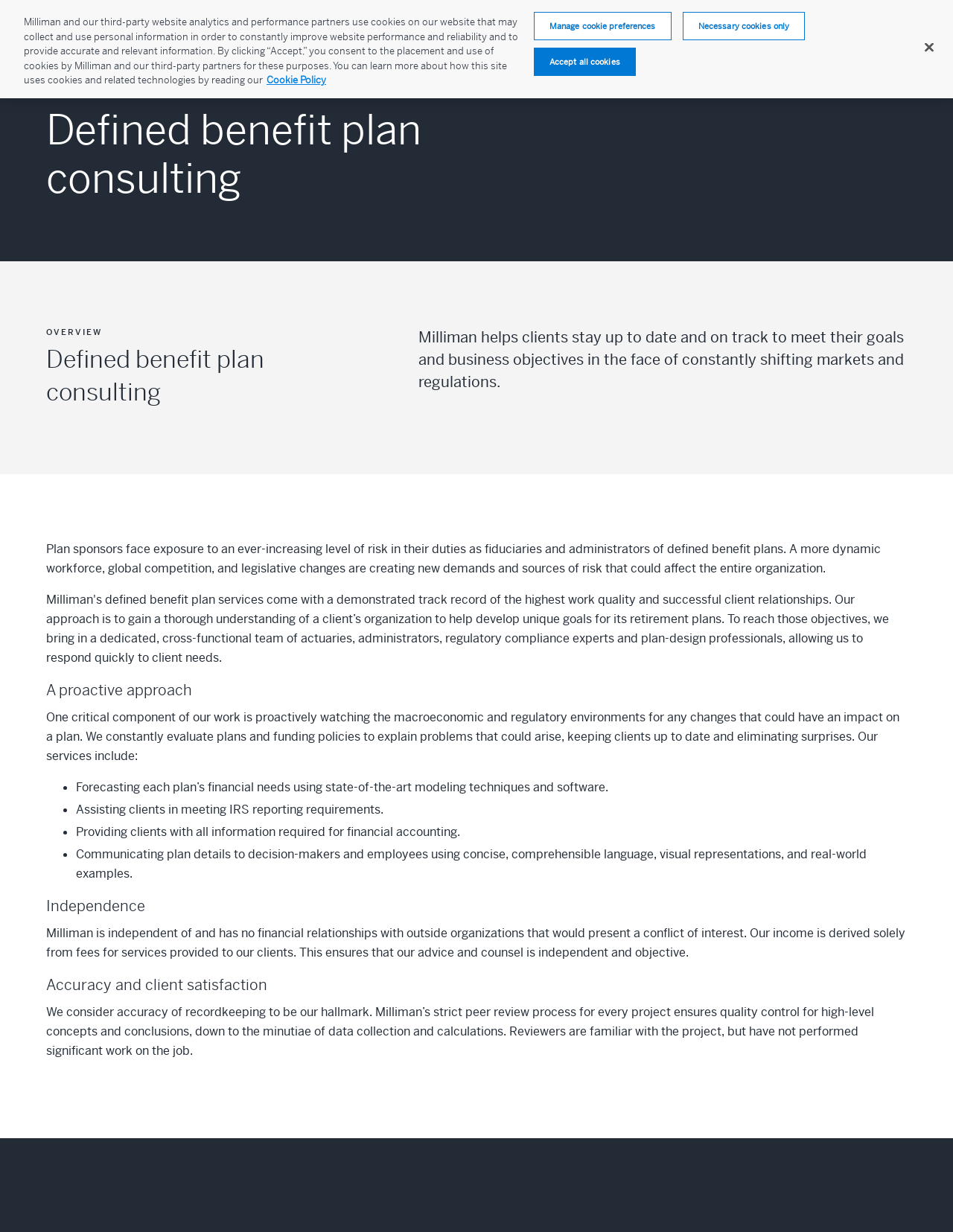Predict the bounding box of the UI element based on this description: "Accept all cookies".

[0.56, 0.039, 0.667, 0.062]